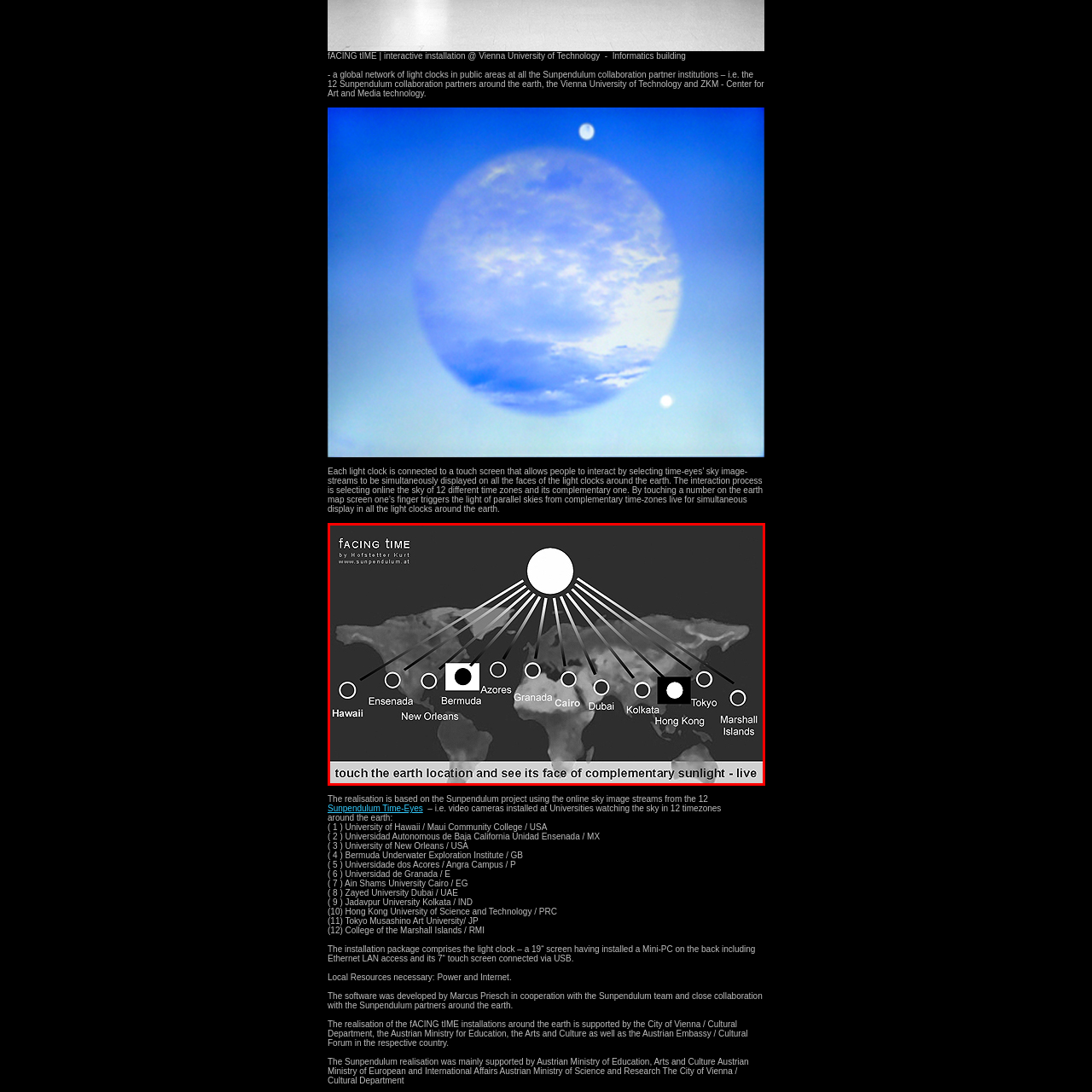Please provide a comprehensive description of the image highlighted by the red bounding box.

The image illustrates the "fACING tIME" interactive installation, part of a global network of light clocks powered by the Sunpendulum project. The visual depicts a stylized map of the Earth, with highlighted locations where light clocks are installed, including sites in Hawaii, Ensenada, New Orleans, Bermuda, the Azores, Granada, Cairo, Dubai, Kolkata, Hong Kong, Tokyo, and the Marshall Islands. Radiating lines suggest the connection of these sites through shared sunlight, emphasizing the concept of experiencing complementary sunlight live from different time zones. The installation allows users to touch different locations on the Earth map screen to interactively display the sky images from those complementary time zones, showcasing the global nature of this innovative project. The image invites viewers to "touch the earth location and see its face of complementary sunlight - live," highlighting the engaging and interactive aspect of the installation.